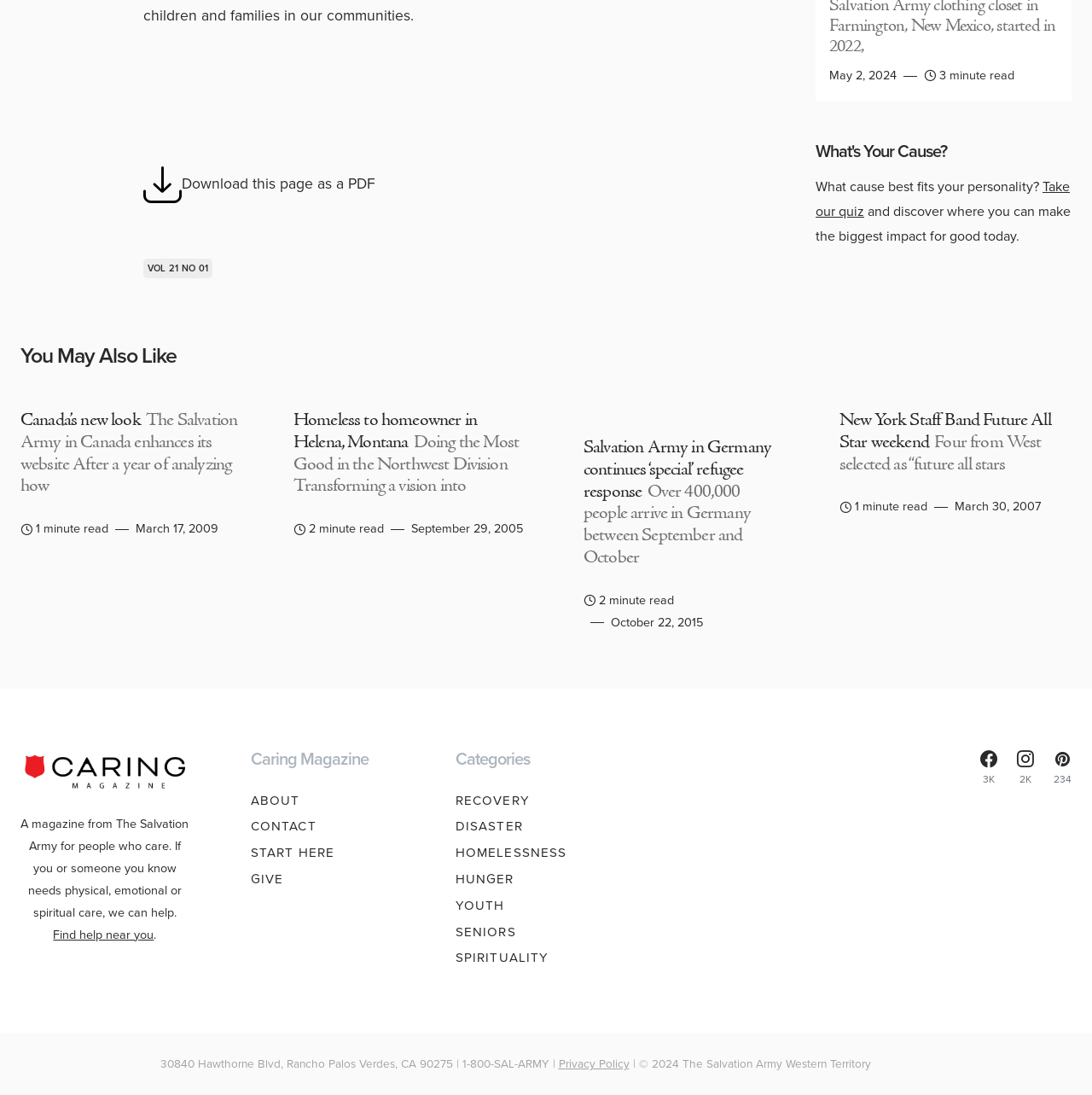Highlight the bounding box coordinates of the element that should be clicked to carry out the following instruction: "Find help near you". The coordinates must be given as four float numbers ranging from 0 to 1, i.e., [left, top, right, bottom].

[0.049, 0.845, 0.141, 0.862]